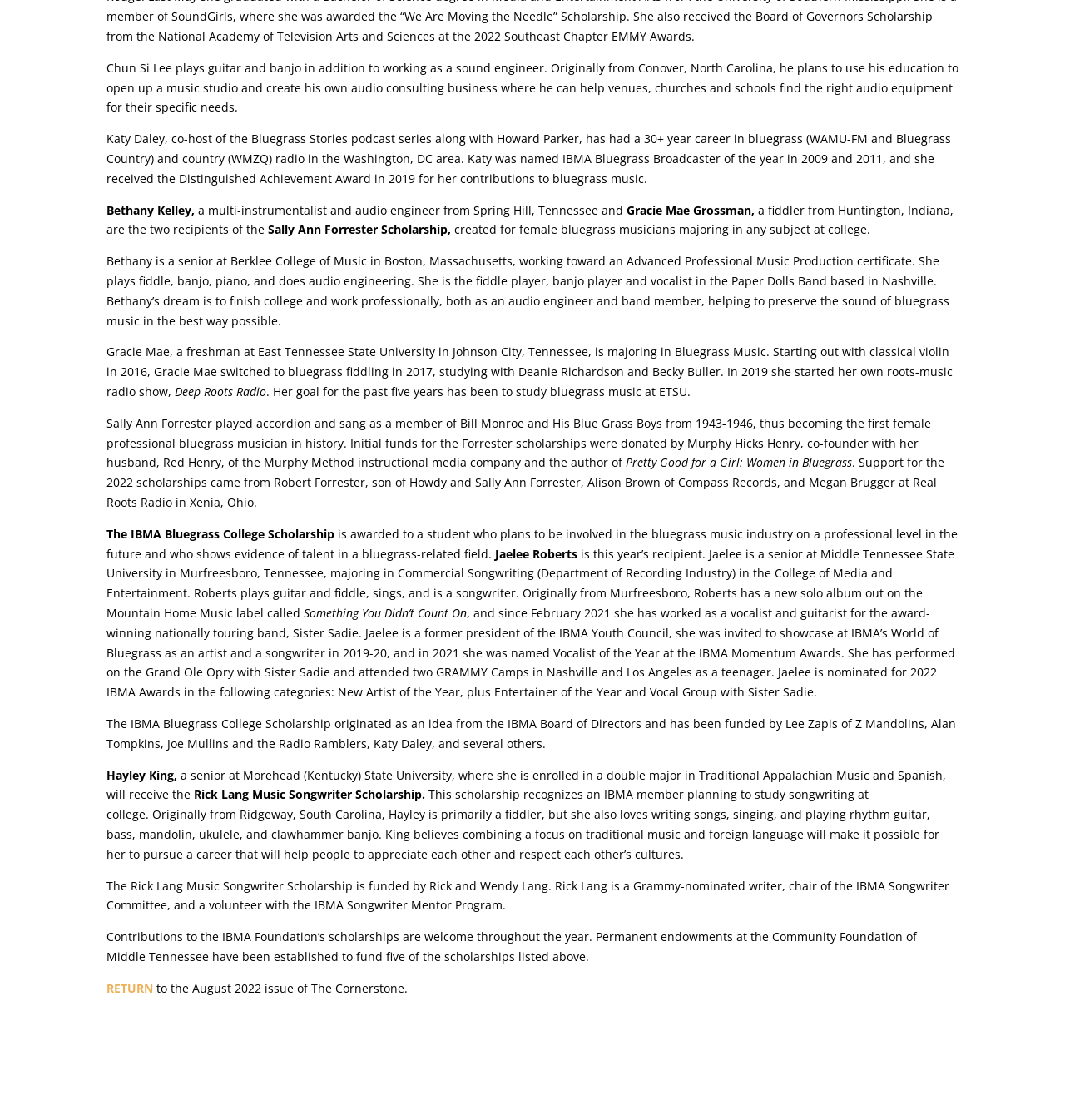What is the name of the scholarship awarded to Jaelee Roberts?
Based on the visual content, answer with a single word or a brief phrase.

IBMA Bluegrass College Scholarship